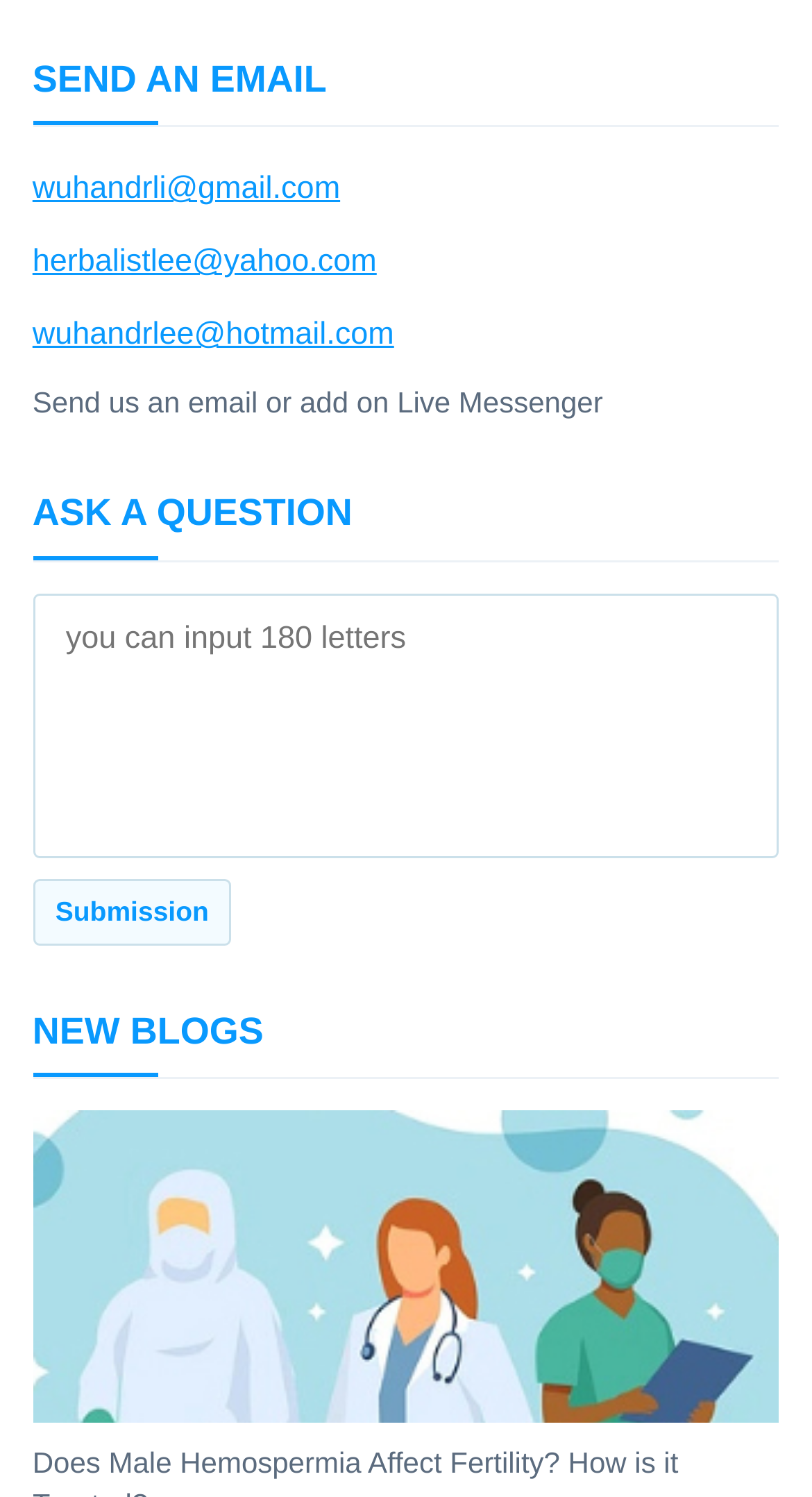What is the function of the button?
Using the image as a reference, give a one-word or short phrase answer.

Submission